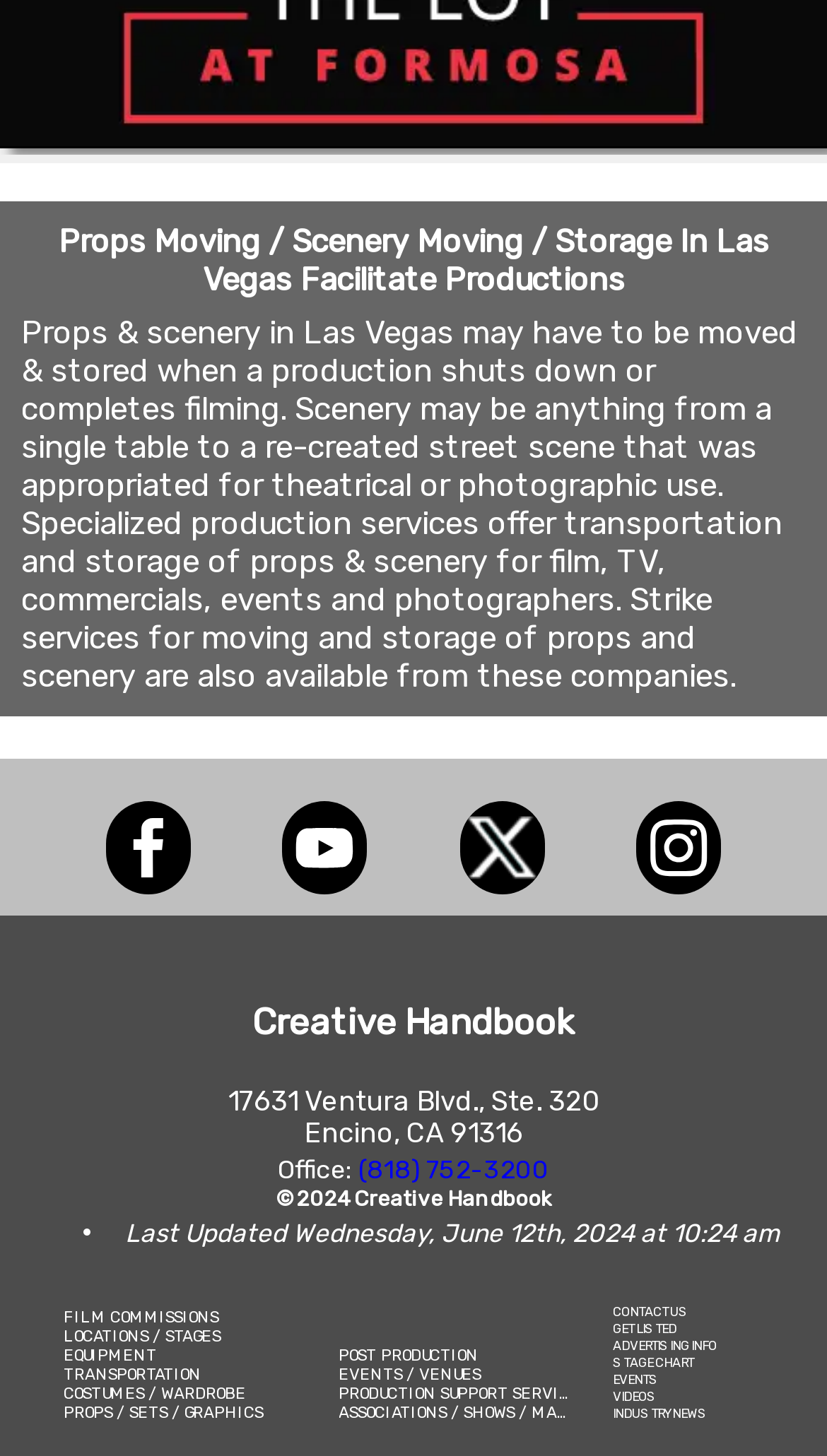Could you determine the bounding box coordinates of the clickable element to complete the instruction: "Click on the Facebook link"? Provide the coordinates as four float numbers between 0 and 1, i.e., [left, top, right, bottom].

[0.128, 0.594, 0.231, 0.62]